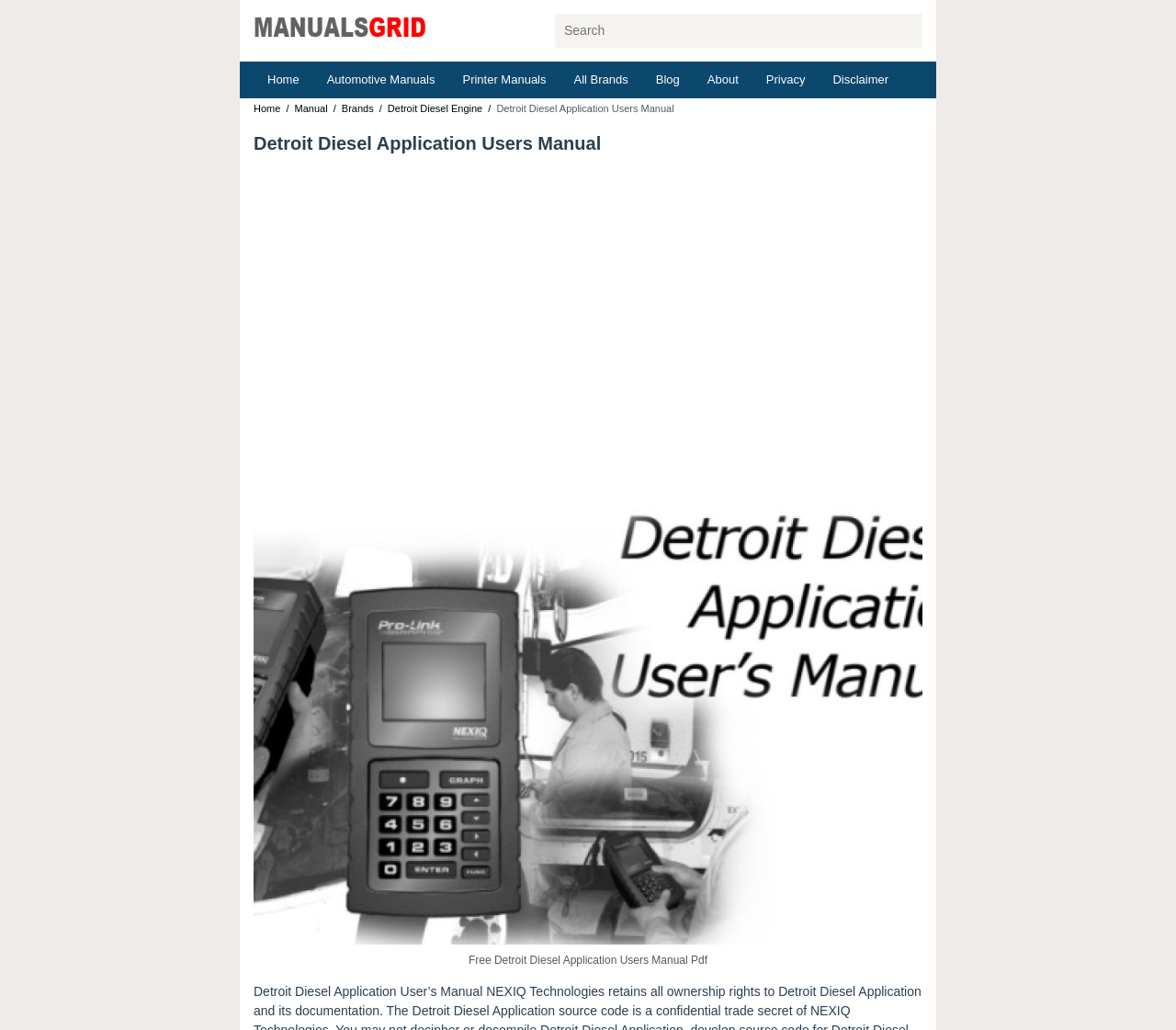Is there an image on this webpage?
From the image, respond using a single word or phrase.

Yes